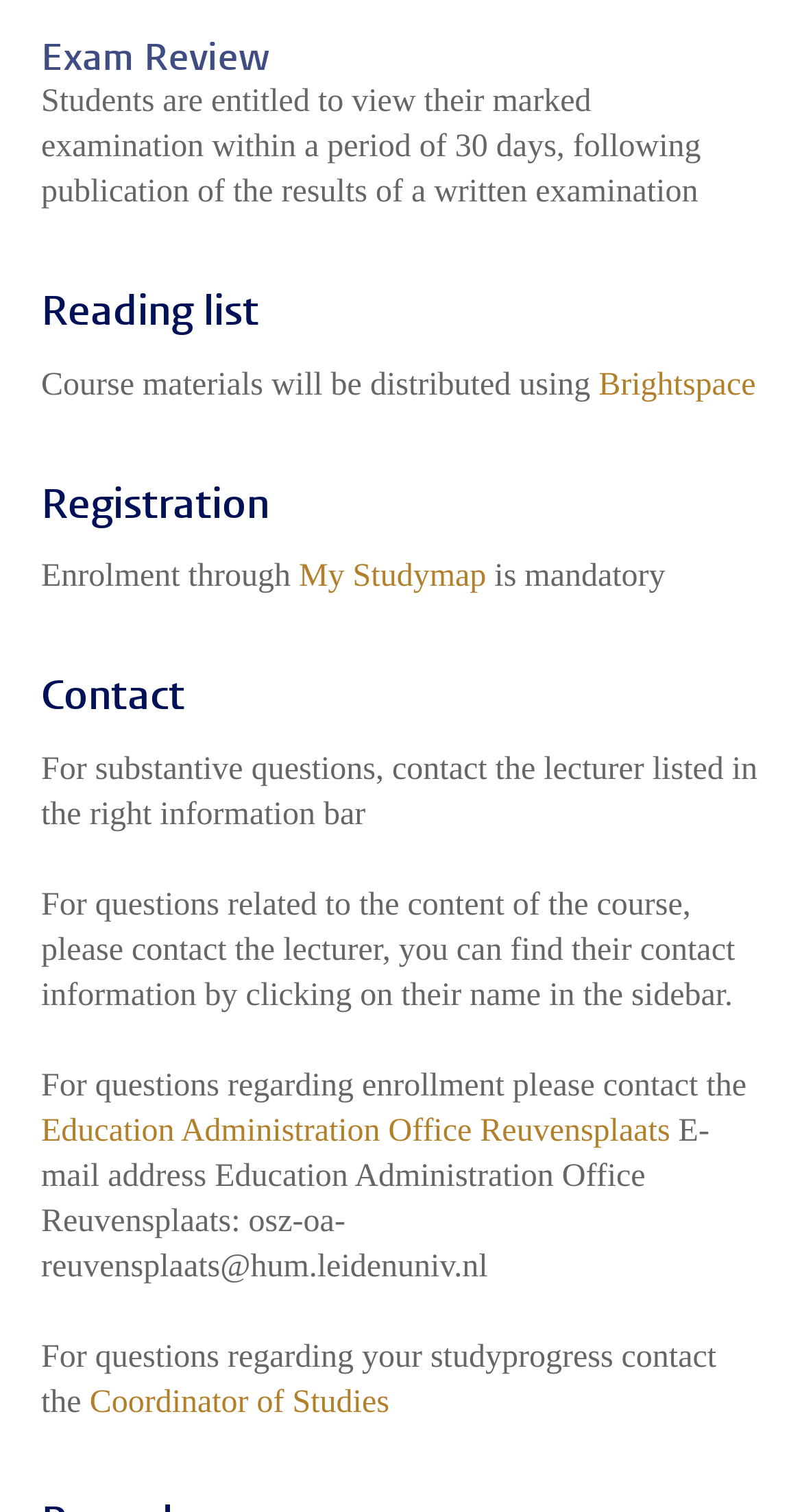For the element described, predict the bounding box coordinates as (top-left x, top-left y, bottom-right x, bottom-right y). All values should be between 0 and 1. Element description: My Studymap

[0.373, 0.37, 0.606, 0.393]